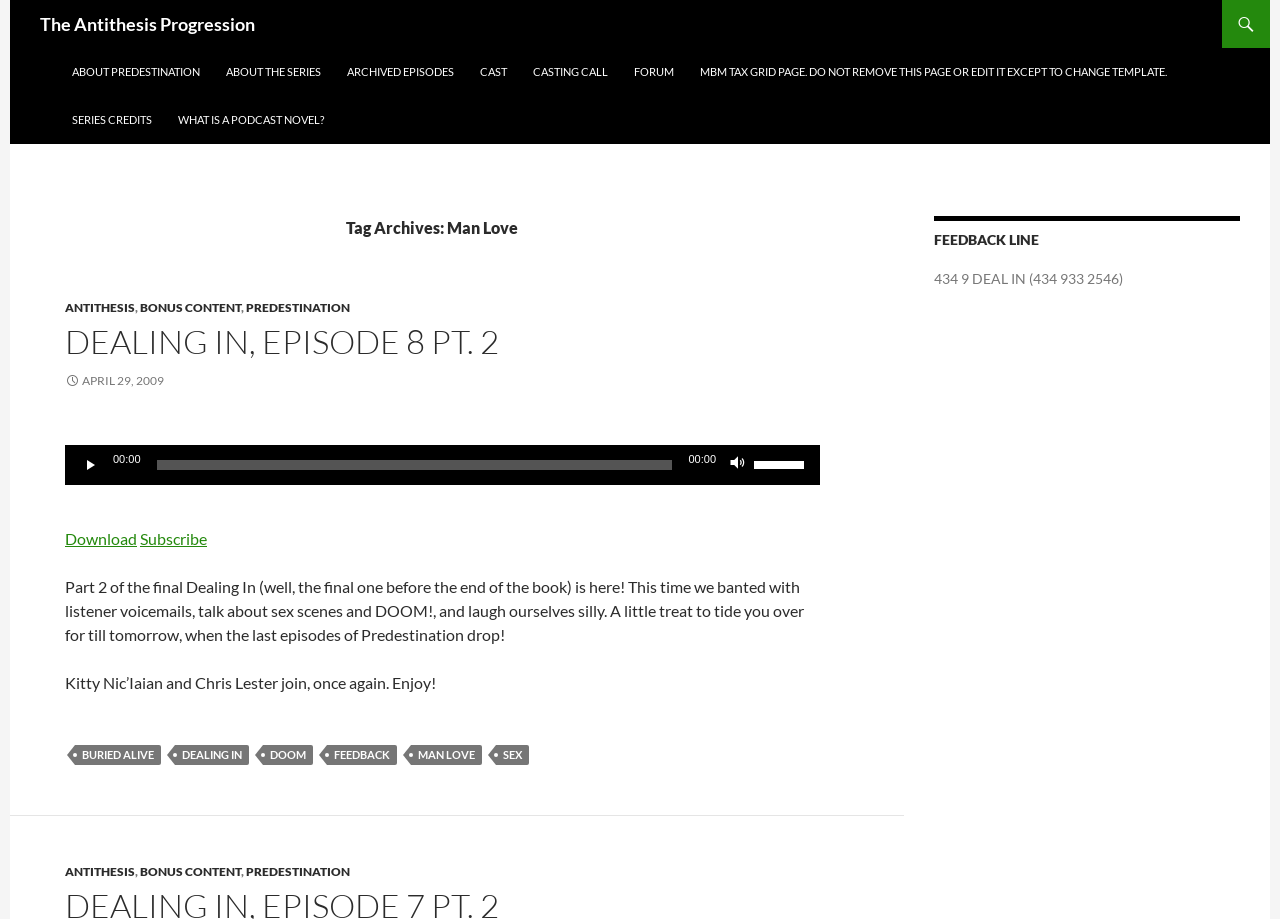How many links are there in the footer section?
Using the visual information from the image, give a one-word or short-phrase answer.

7